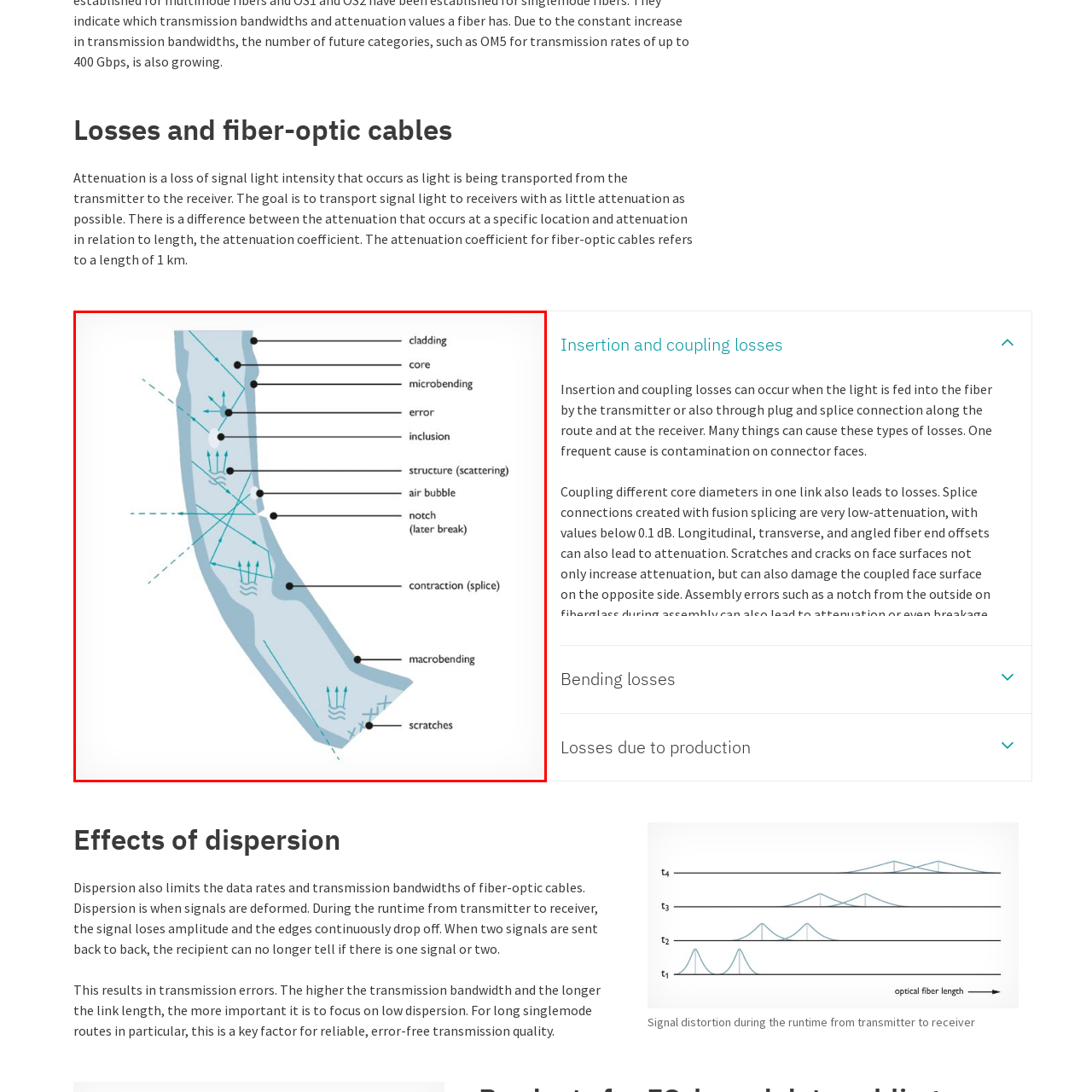Explain in detail what is happening in the image that is surrounded by the red box.

This image illustrates the various types of losses that can affect fiber-optic cables, specifically focusing on the internal structure and potential issues that can lead to signal degradation. It features a diagram of a fiber-optic cable, highlighting key components such as the cladding, core, and various imperfections like microbending and scratches.

The diagram labels specific points of concern, including:
- **Cladding**: The outer layer that reflects light back into the core.
- **Core**: The central part of the fiber where light is transmitted.
- **Microbending**: Small bends within the fiber that can lead to signal loss.
- **Errors and Inclusions**: Defects within the fiber that can disrupt the light path.
- **Structure (Scattering)**: Irregularities in the fiber that scatter light and cause attenuation.
- **Air Bubbles, Notches (Later Breaks), Contraction (Splice)**: Factors that can disrupt signal integrity.
- **Macrobending**: Larger bends that can cause significant loss of signal.
- **Scratches**: Surface imperfections that can also increase attenuation.

The visual representation effectively communicates the complexities involved in maintaining optimal performance in fiber-optic cables, emphasizing how various factors can introduce losses during signal transmission.